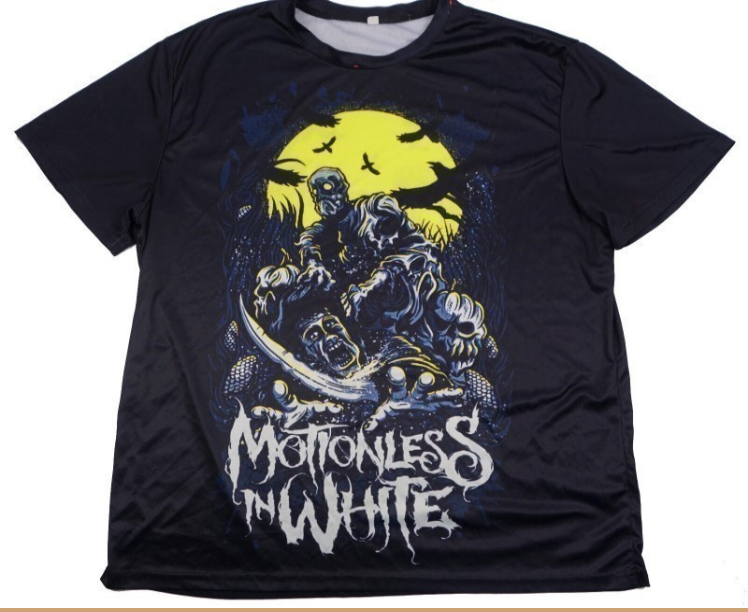Give a detailed account of what is happening in the image.

The image showcases a striking black T-shirt featuring artwork inspired by the American metalcore band Motionless in White. The design prominently displays gothic elements, including a skeletal figure wielding a sword under a haunting full moon, accompanied by silhouetted bats that add to the eerie vibe. The text "MOTIONLESS IN WHITE" is artistically rendered in a bold, dramatic font, emphasizing the band's dark aesthetic and musical themes. This T-shirt is a perfect piece for devoted fans, allowing them to express their love for the band while showcasing their unique style through its compelling and intricate graphic design. This merchandise exemplifies the blend of heavy music with a gothic flair that Motionless in White is well-known for.